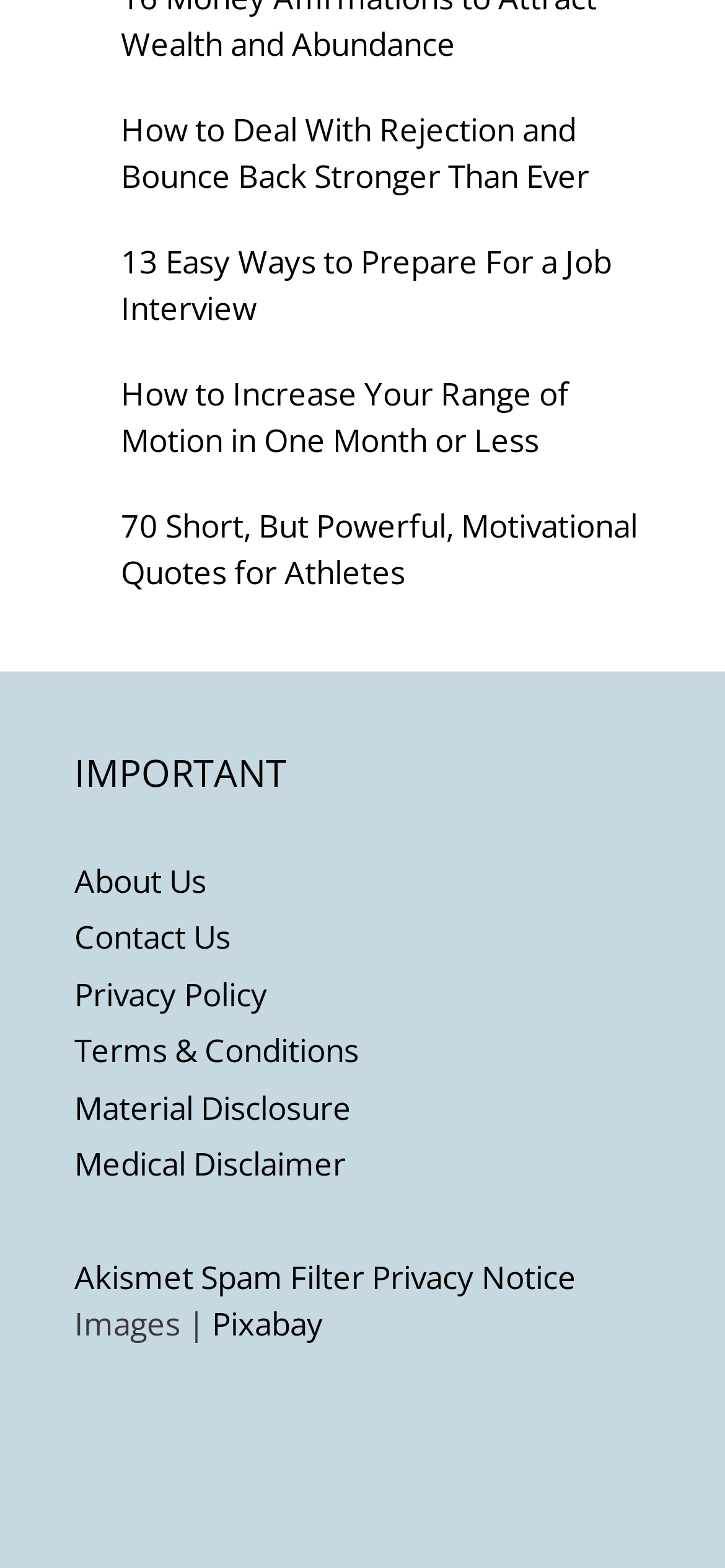Please locate the bounding box coordinates of the element that should be clicked to achieve the given instruction: "Visit The Highland Group, LLC website".

None